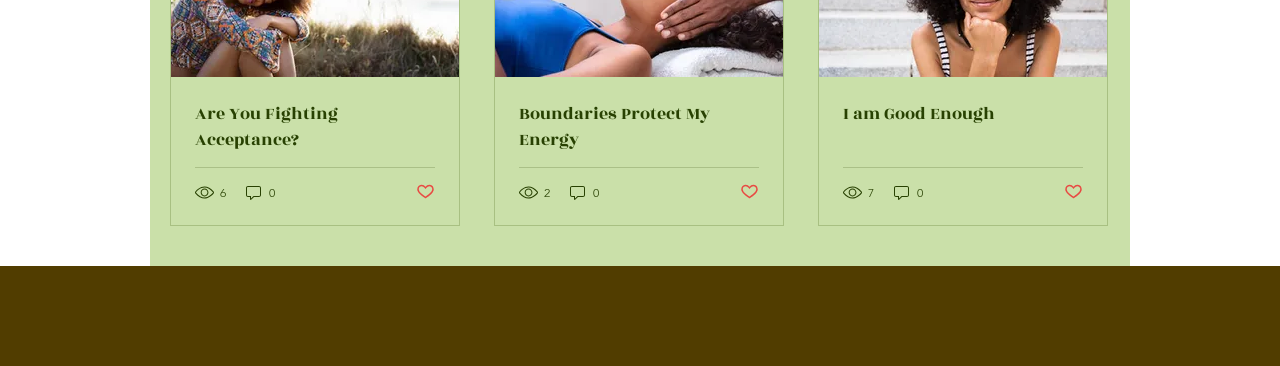Please find the bounding box coordinates in the format (top-left x, top-left y, bottom-right x, bottom-right y) for the given element description. Ensure the coordinates are floating point numbers between 0 and 1. Description: Boundaries Protect My Energy

[0.405, 0.277, 0.593, 0.419]